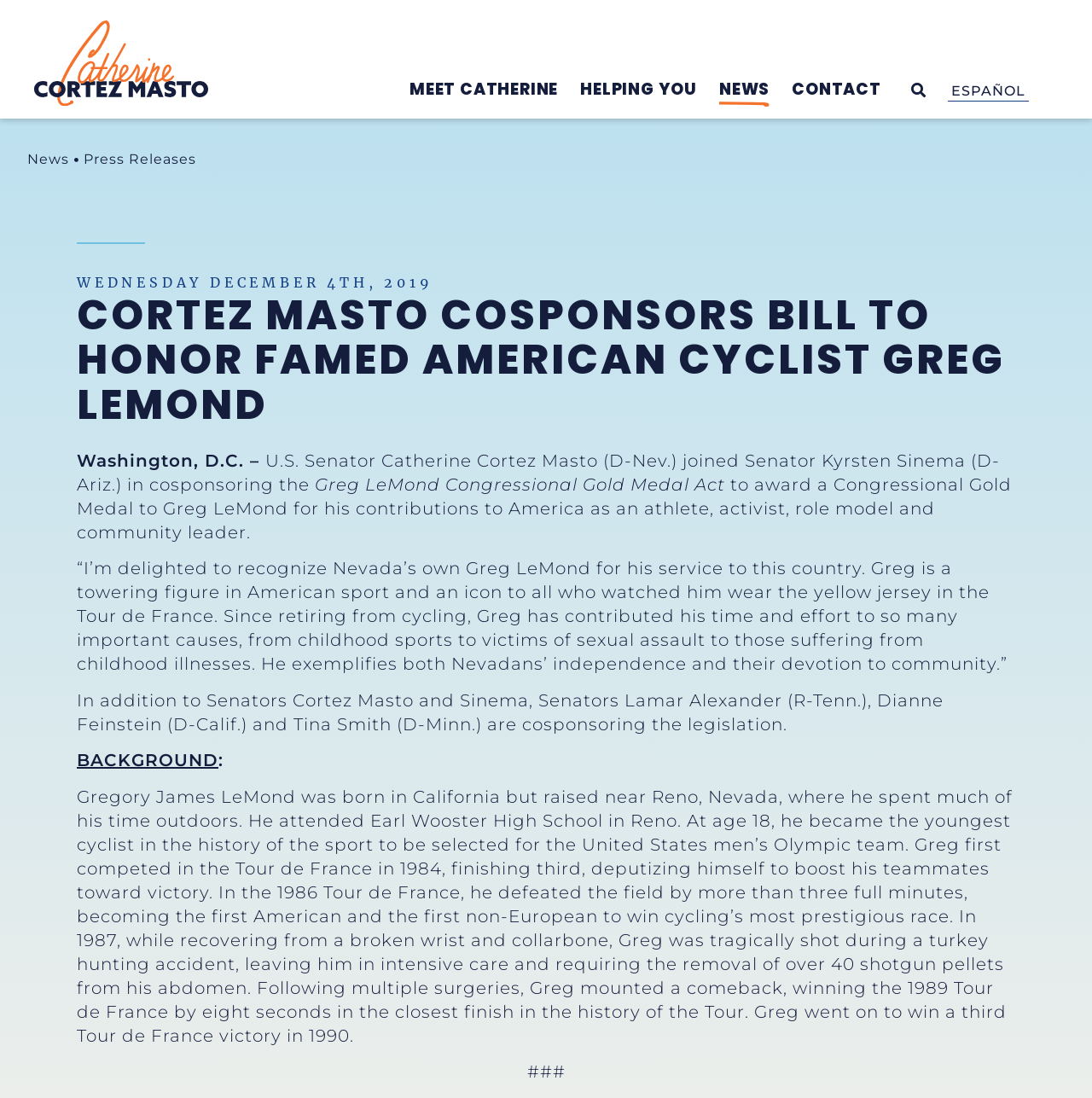Based on the image, please elaborate on the answer to the following question:
What is the language of the second filter option?

The answer can be found in the text 'ESPAÑOL' which is located next to the 'OPEN SEARCH' link and indicates that the second filter option is in Spanish.